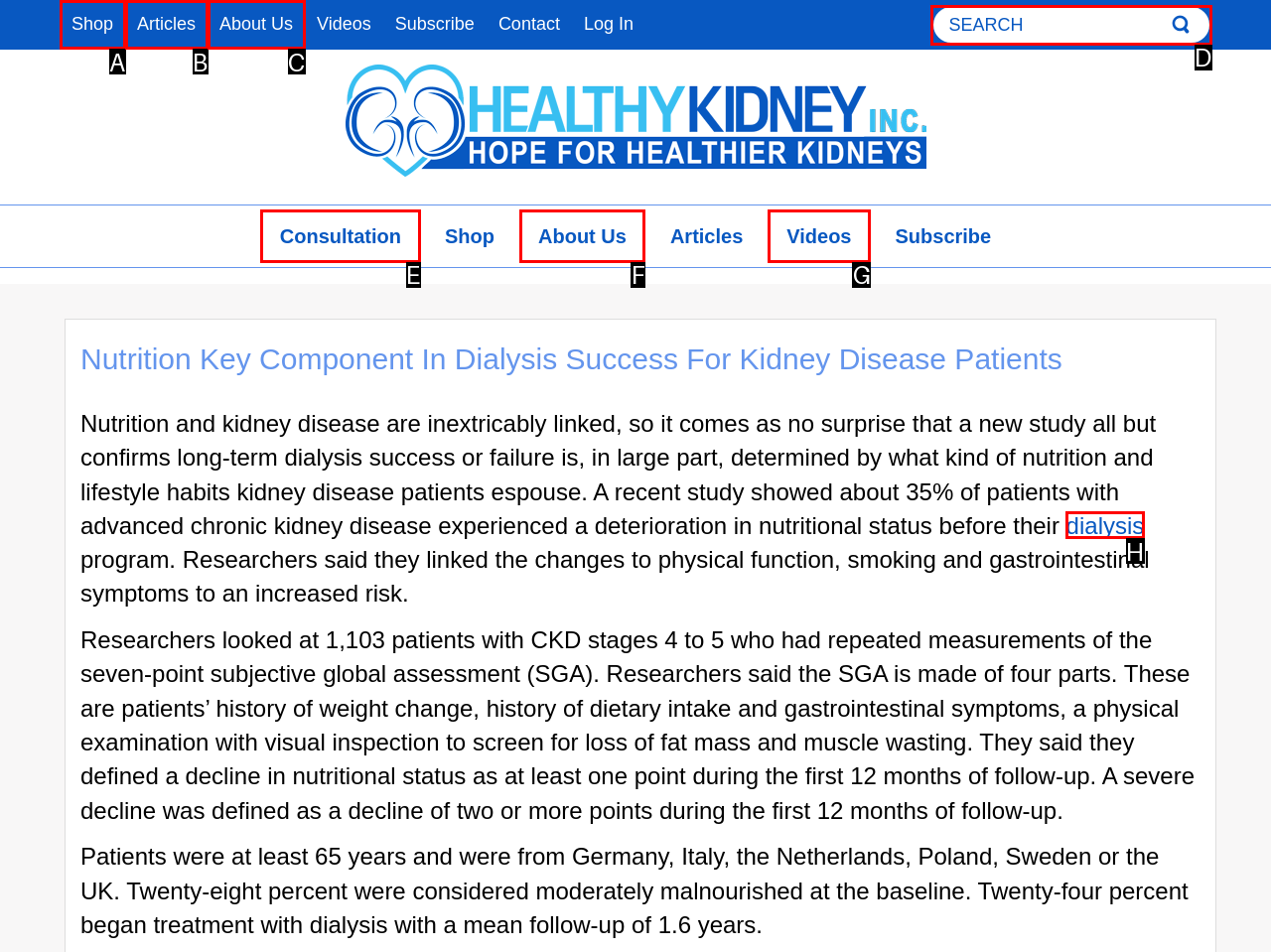What option should I click on to execute the task: Click on the dialysis link? Give the letter from the available choices.

H